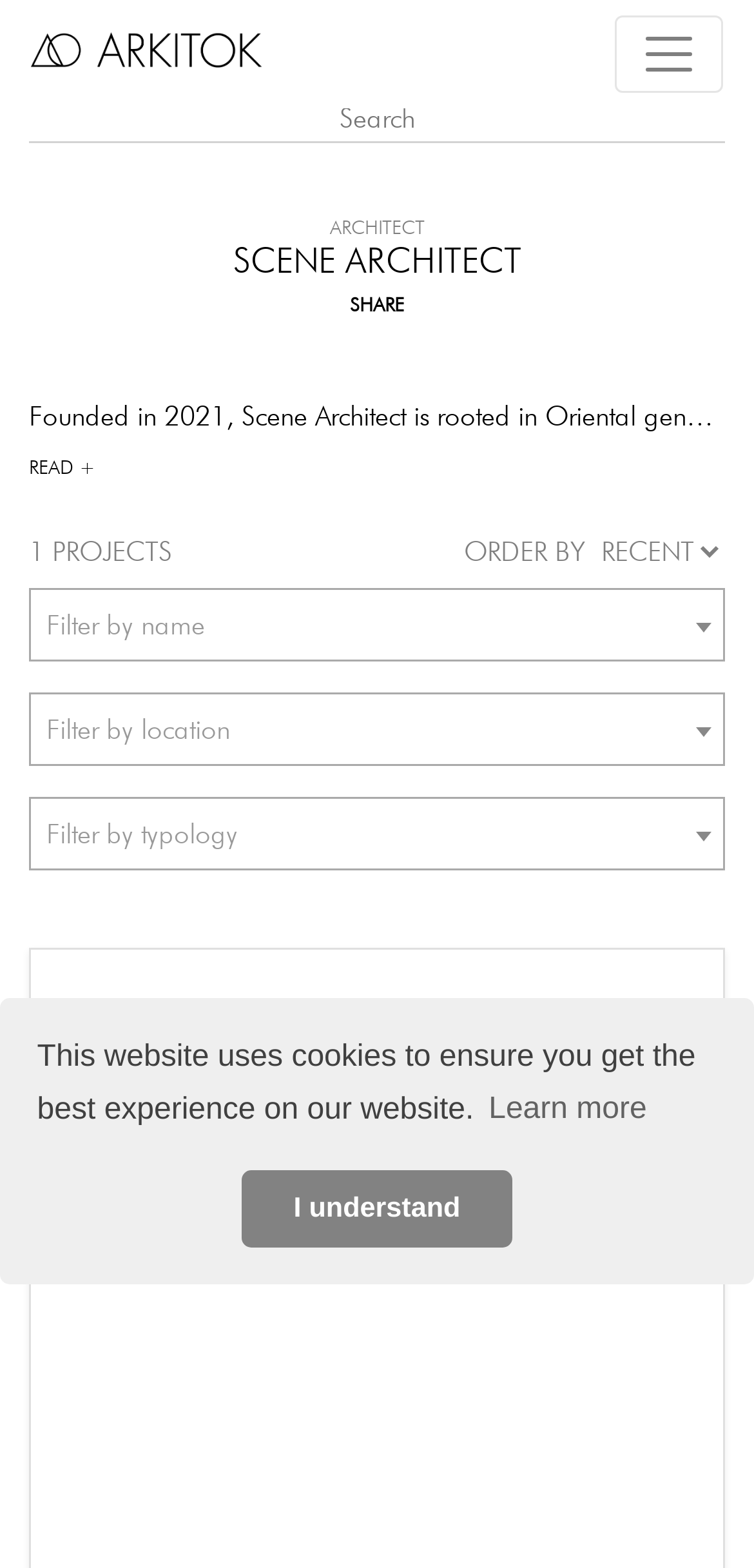What is the purpose of the button 'SHARE'?
Please answer using one word or phrase, based on the screenshot.

To share